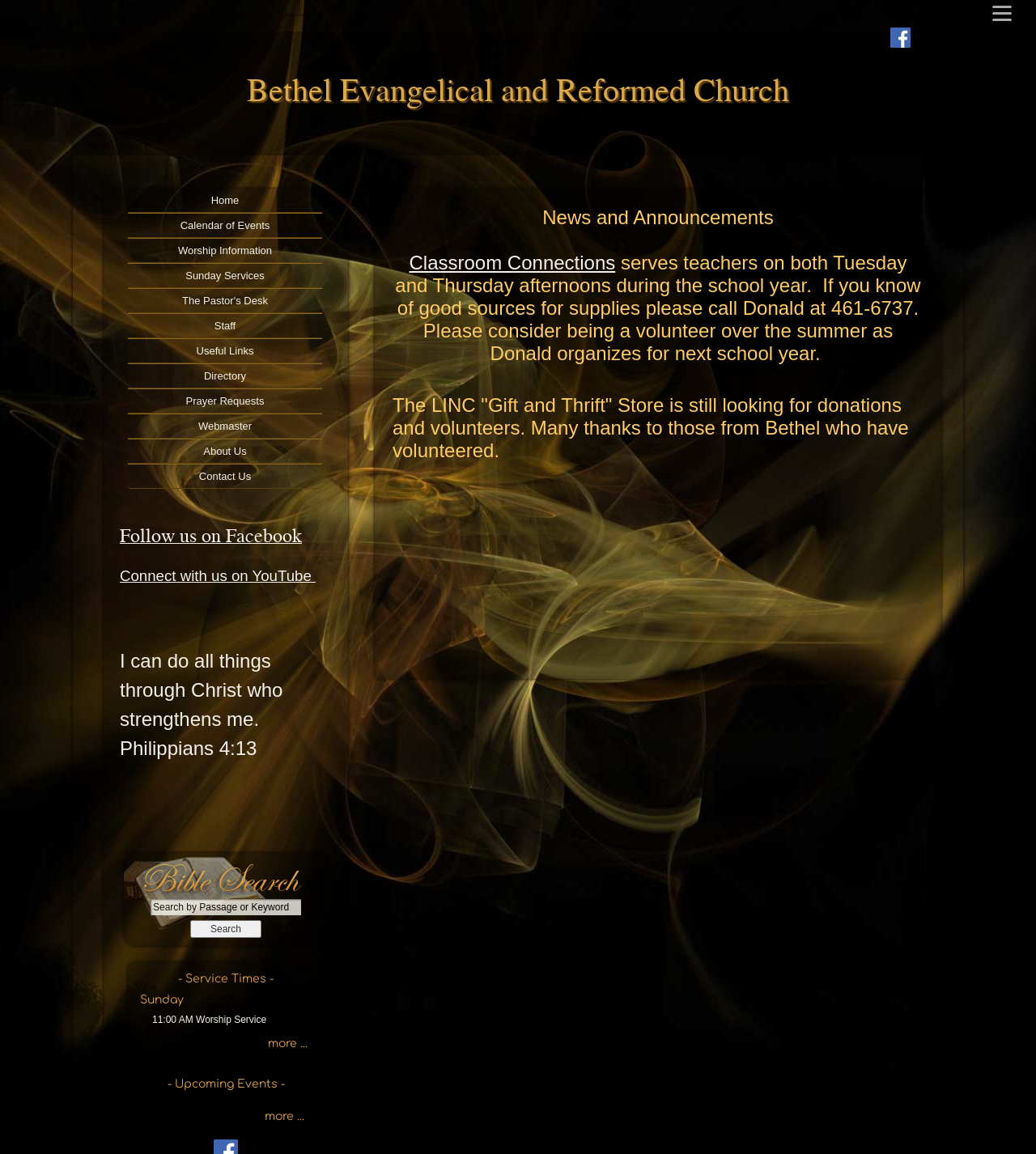Your task is to extract the text of the main heading from the webpage.

Follow us on Facebook